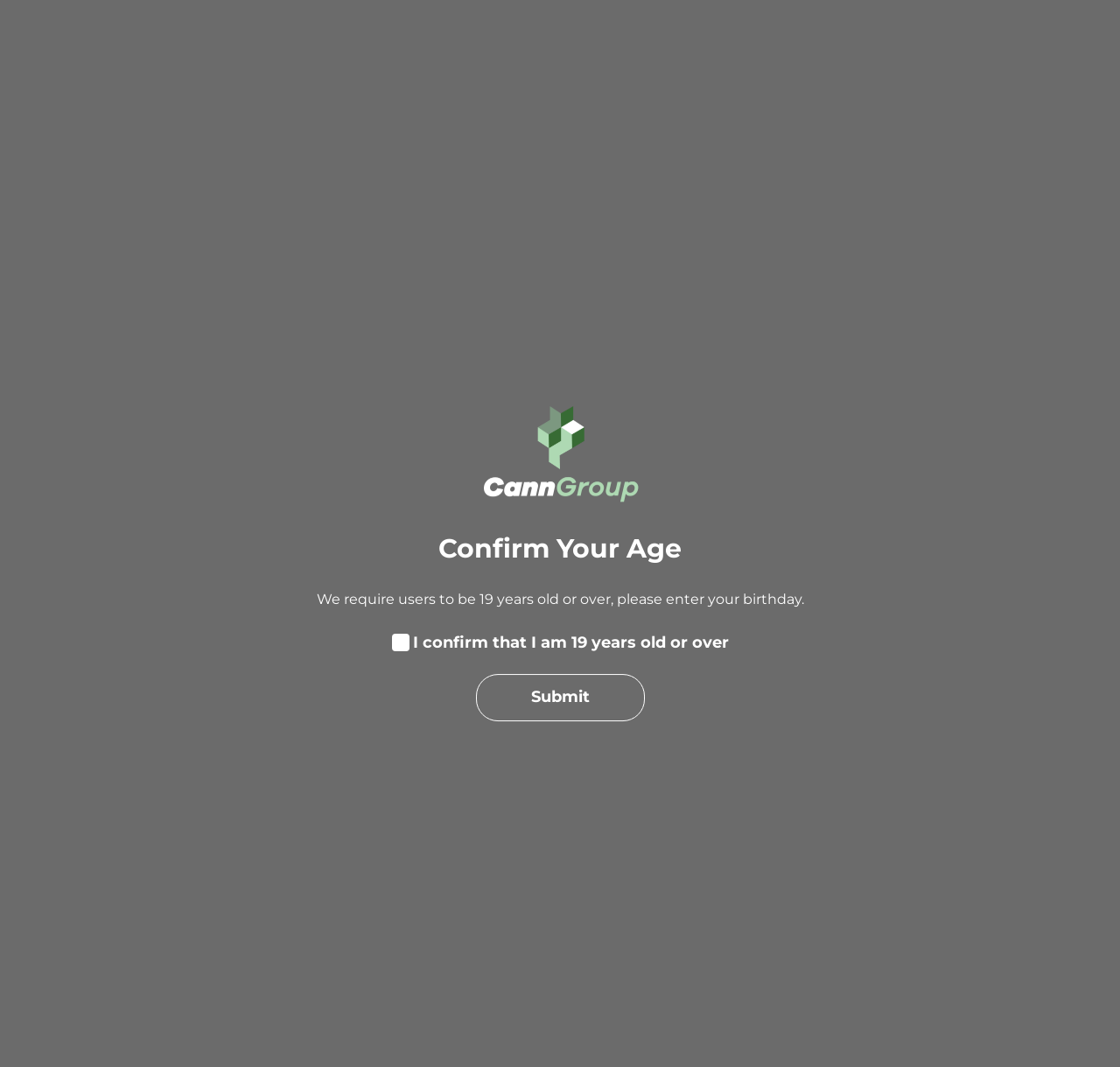Locate the bounding box coordinates of the segment that needs to be clicked to meet this instruction: "Go to the Home page".

[0.031, 0.108, 0.068, 0.146]